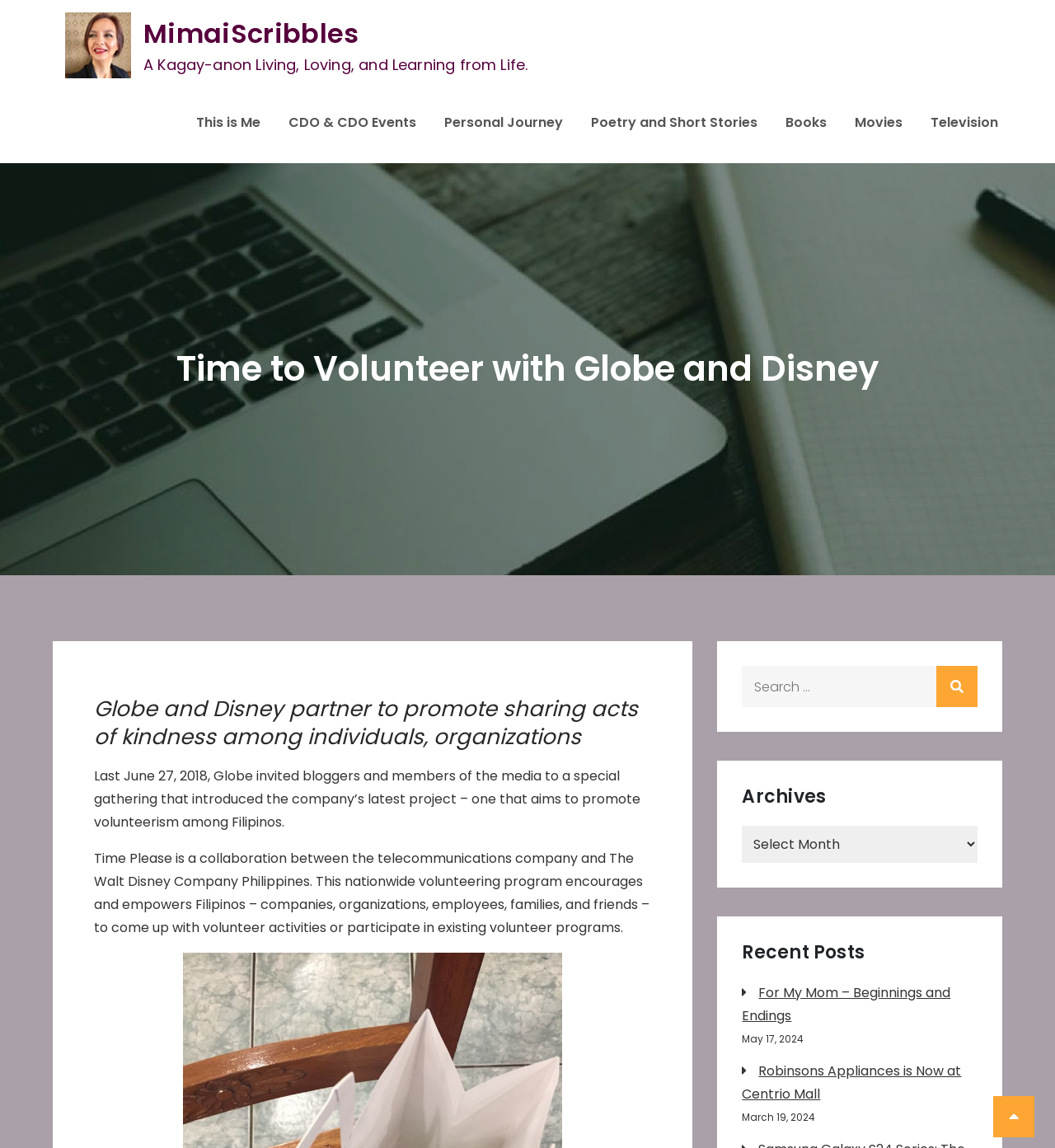What is the name of the blogger?
Based on the image, answer the question with as much detail as possible.

The name of the blogger can be found in the top-left corner of the webpage, where it says 'MimaiScribbles' in the link and image elements.